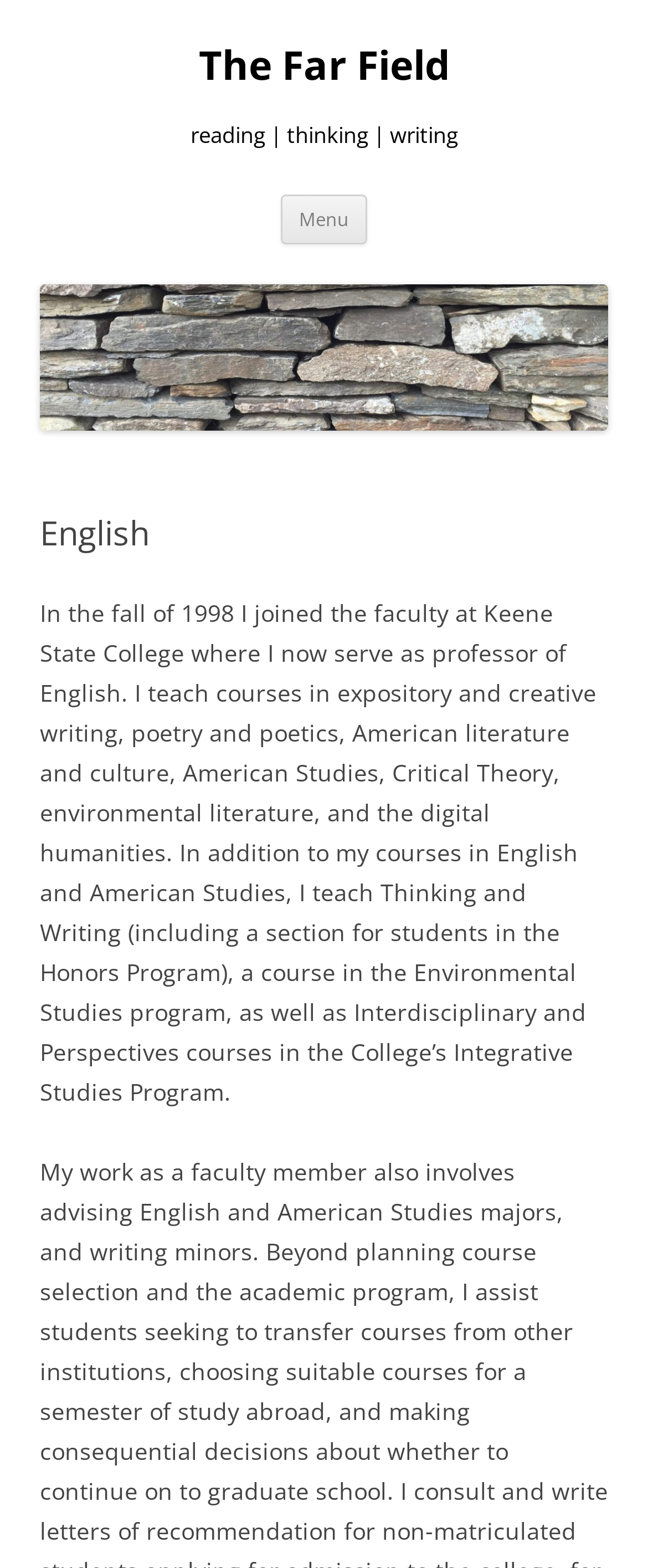What is the professor's current role?
Look at the image and respond with a one-word or short-phrase answer.

Professor of English